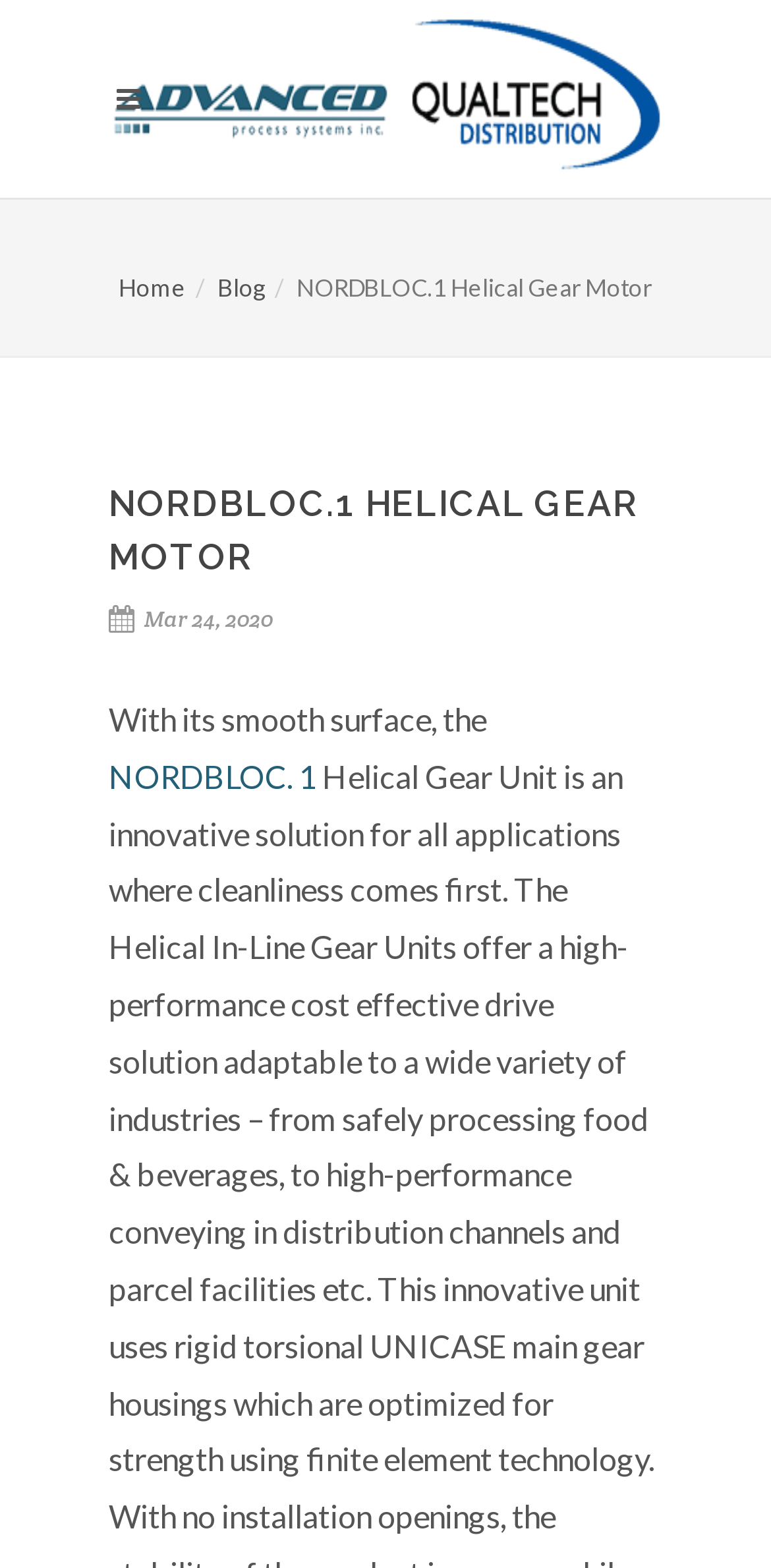Can you find the bounding box coordinates for the UI element given this description: "Blog"? Provide the coordinates as four float numbers between 0 and 1: [left, top, right, bottom].

[0.282, 0.174, 0.344, 0.193]